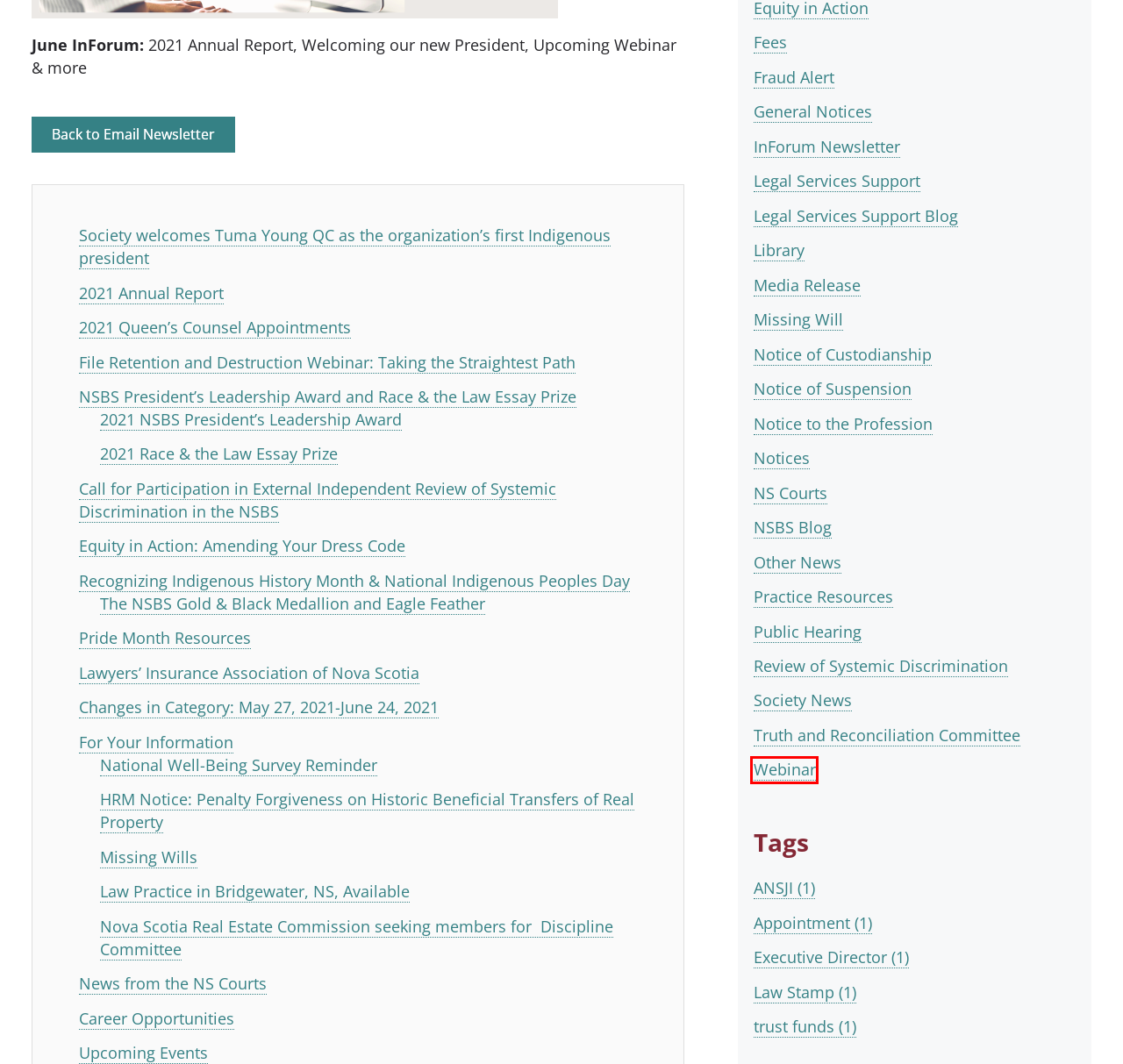Inspect the provided webpage screenshot, concentrating on the element within the red bounding box. Select the description that best represents the new webpage after you click the highlighted element. Here are the candidates:
A. Executive Director Archives - Nova Scotia Barristers’ Society
B. Notices Archives - Nova Scotia Barristers’ Society
C. Webinar Archives - Nova Scotia Barristers’ Society
D. Legal Services Support Archives - Nova Scotia Barristers’ Society
E. trust funds Archives - Nova Scotia Barristers’ Society
F. Notice to the Profession Archives - Nova Scotia Barristers’ Society
G. Review of Systemic Discrimination Archives - Nova Scotia Barristers’ Society
H. Other News Archives - Nova Scotia Barristers’ Society

C